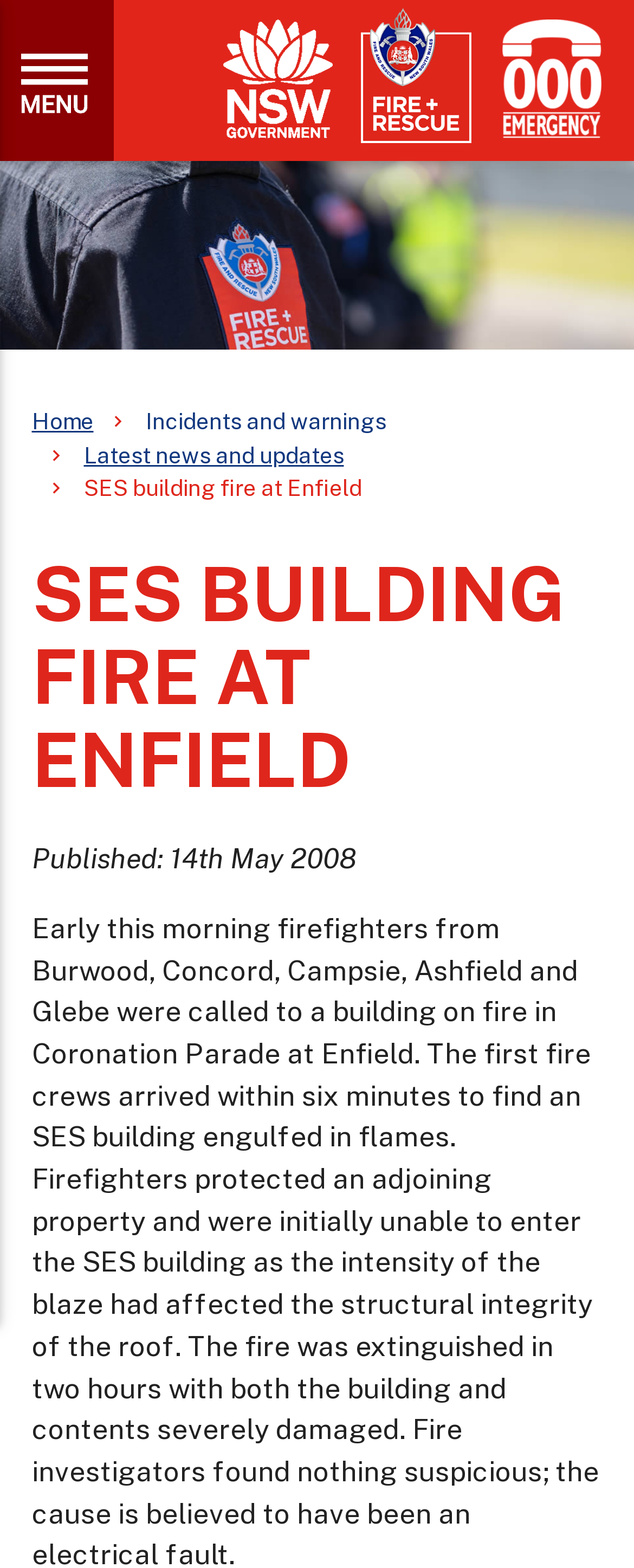Extract the bounding box coordinates for the HTML element that matches this description: "alt="Expand navigation"". The coordinates should be four float numbers between 0 and 1, i.e., [left, top, right, bottom].

[0.0, 0.0, 0.179, 0.103]